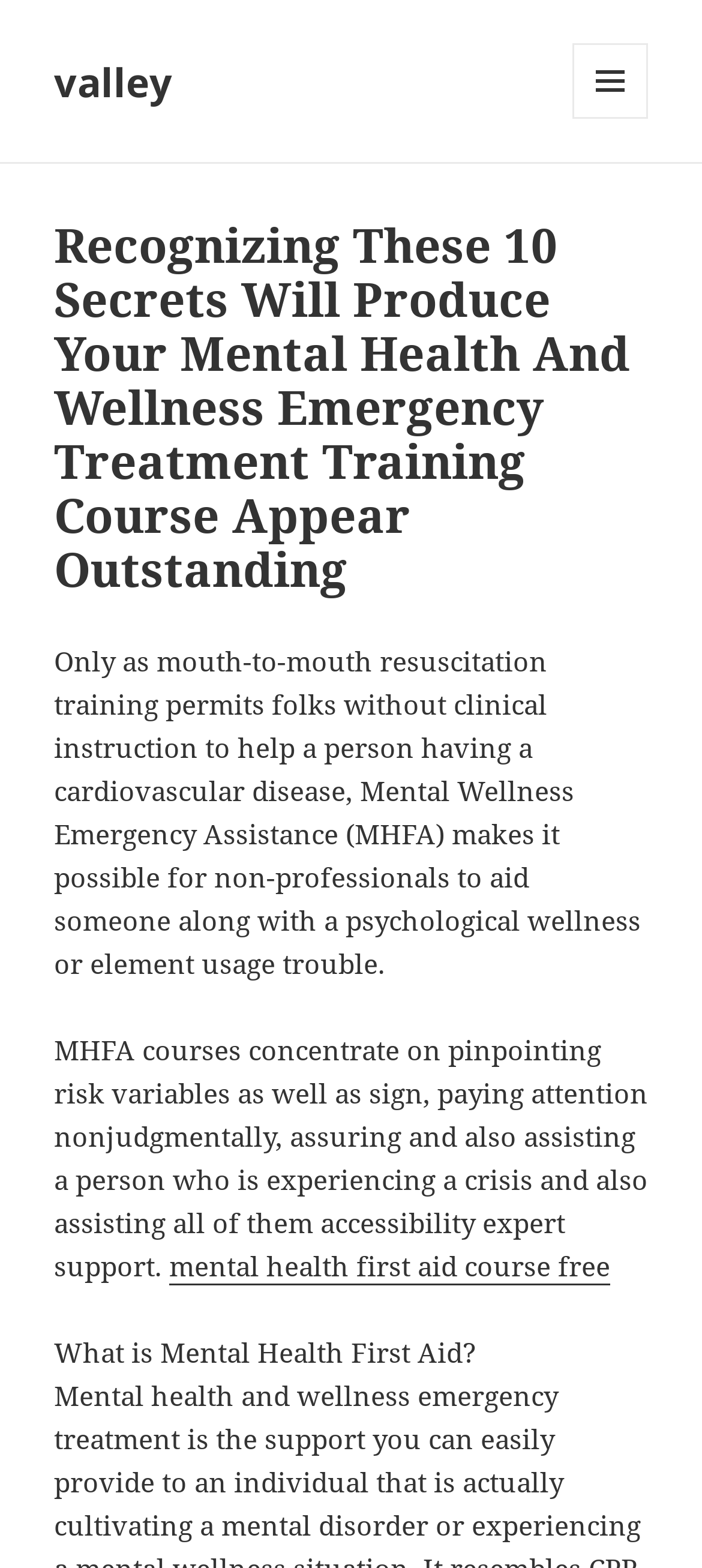What is the topic of the webpage?
Kindly offer a detailed explanation using the data available in the image.

The webpage appears to be discussing Mental Health and Wellness, specifically the importance of Mental Health First Aid courses and the benefits of Mental Wellness Emergency Assistance.